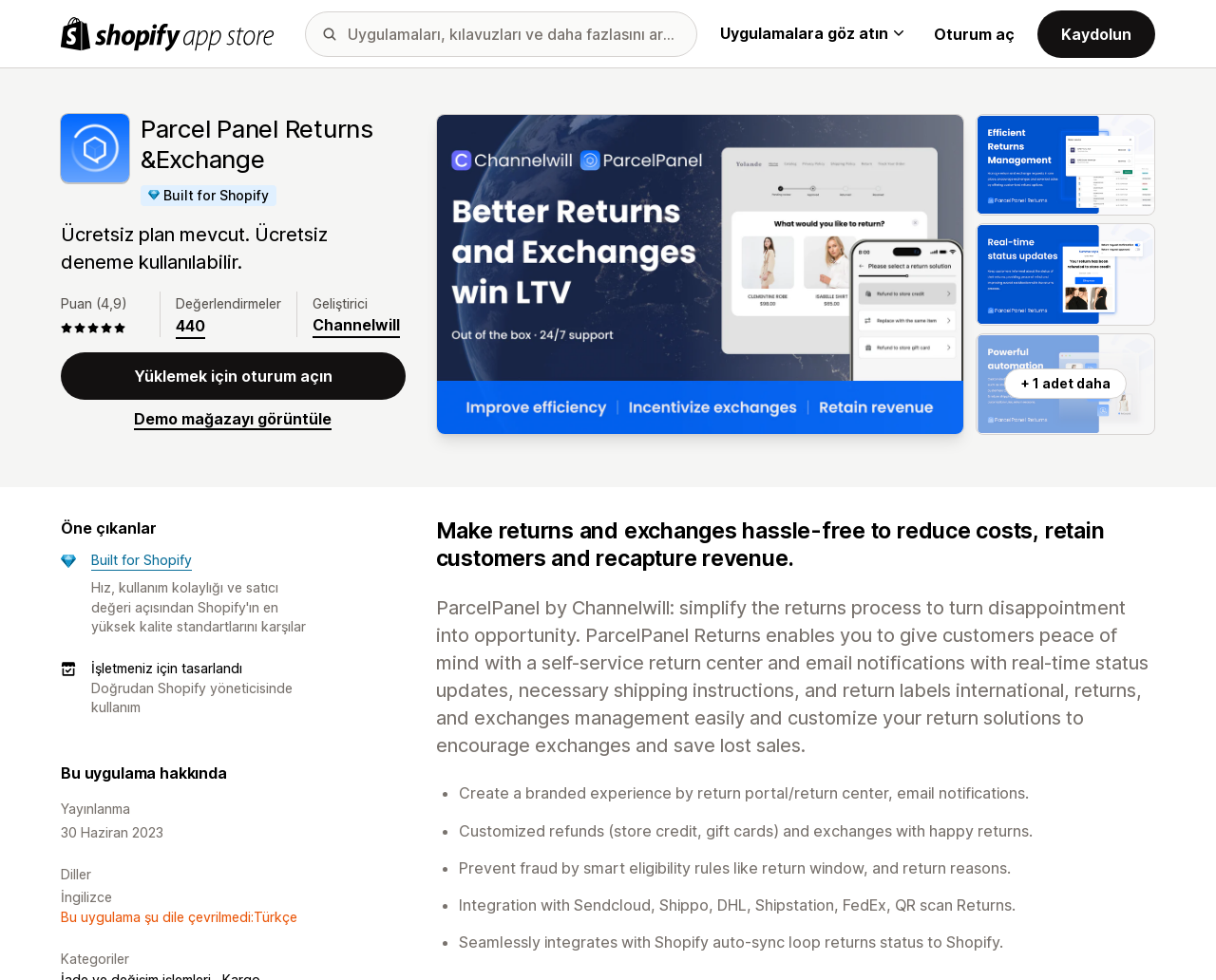Answer in one word or a short phrase: 
What is the purpose of the app?

To simplify returns and exchanges